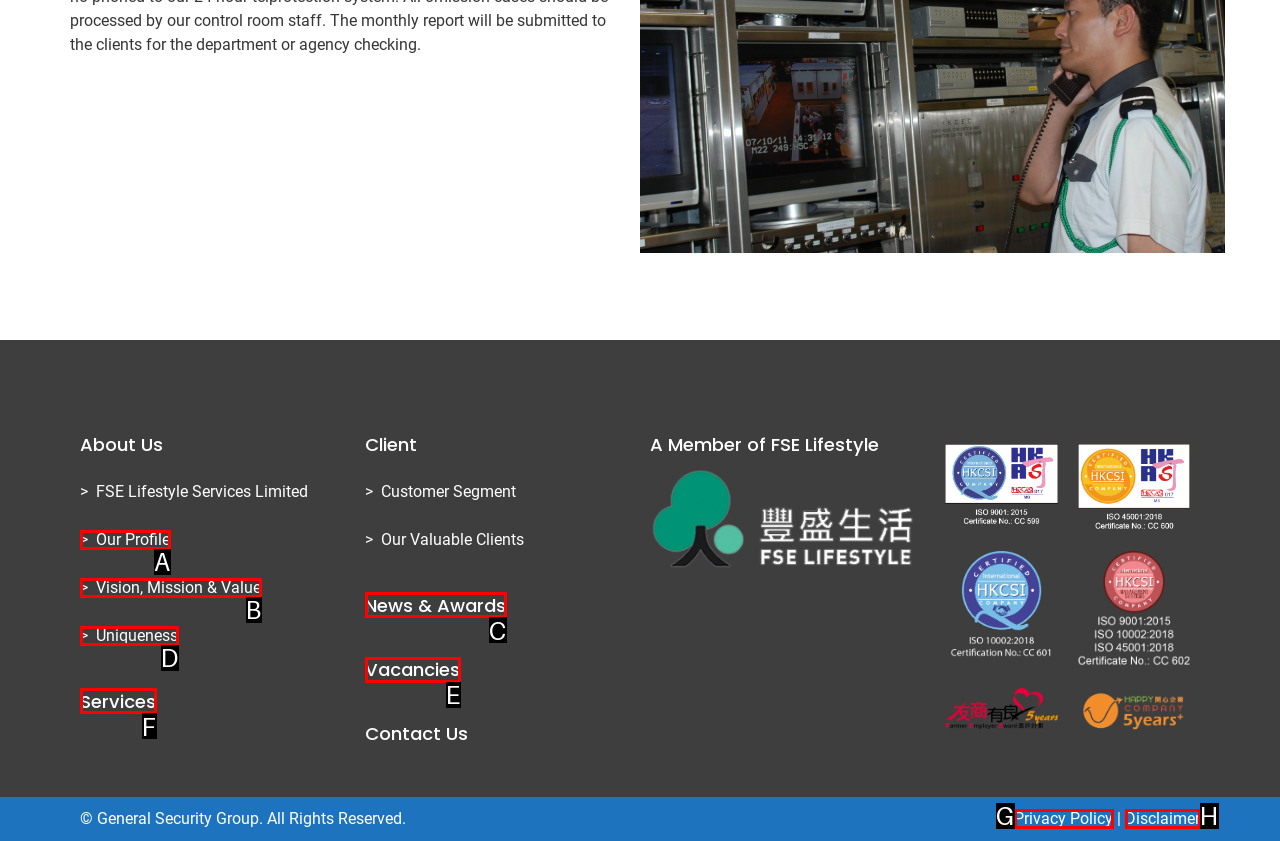Using the provided description: News & Awards, select the most fitting option and return its letter directly from the choices.

C